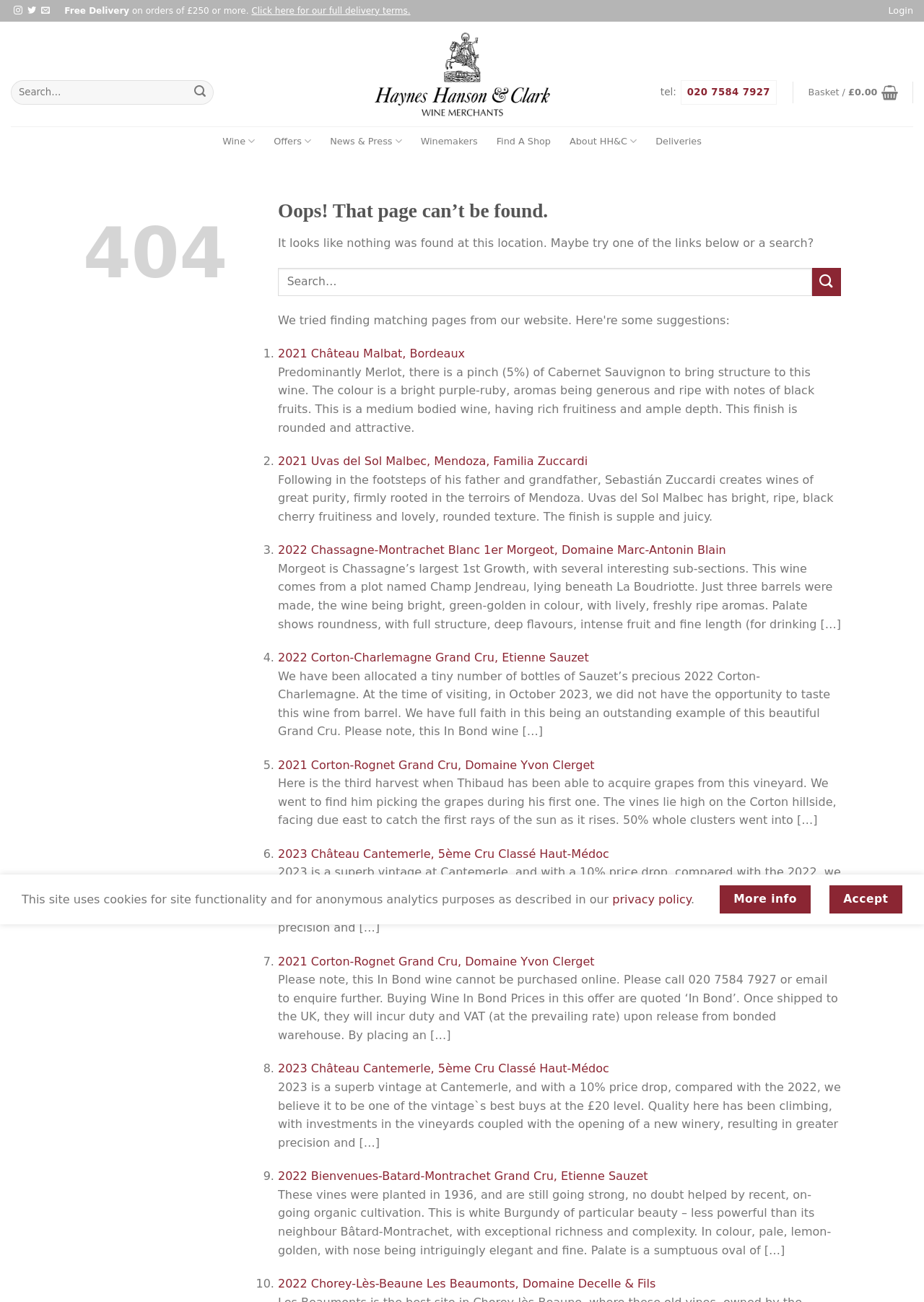Pinpoint the bounding box coordinates of the area that must be clicked to complete this instruction: "Login to account".

[0.961, 0.0, 0.988, 0.017]